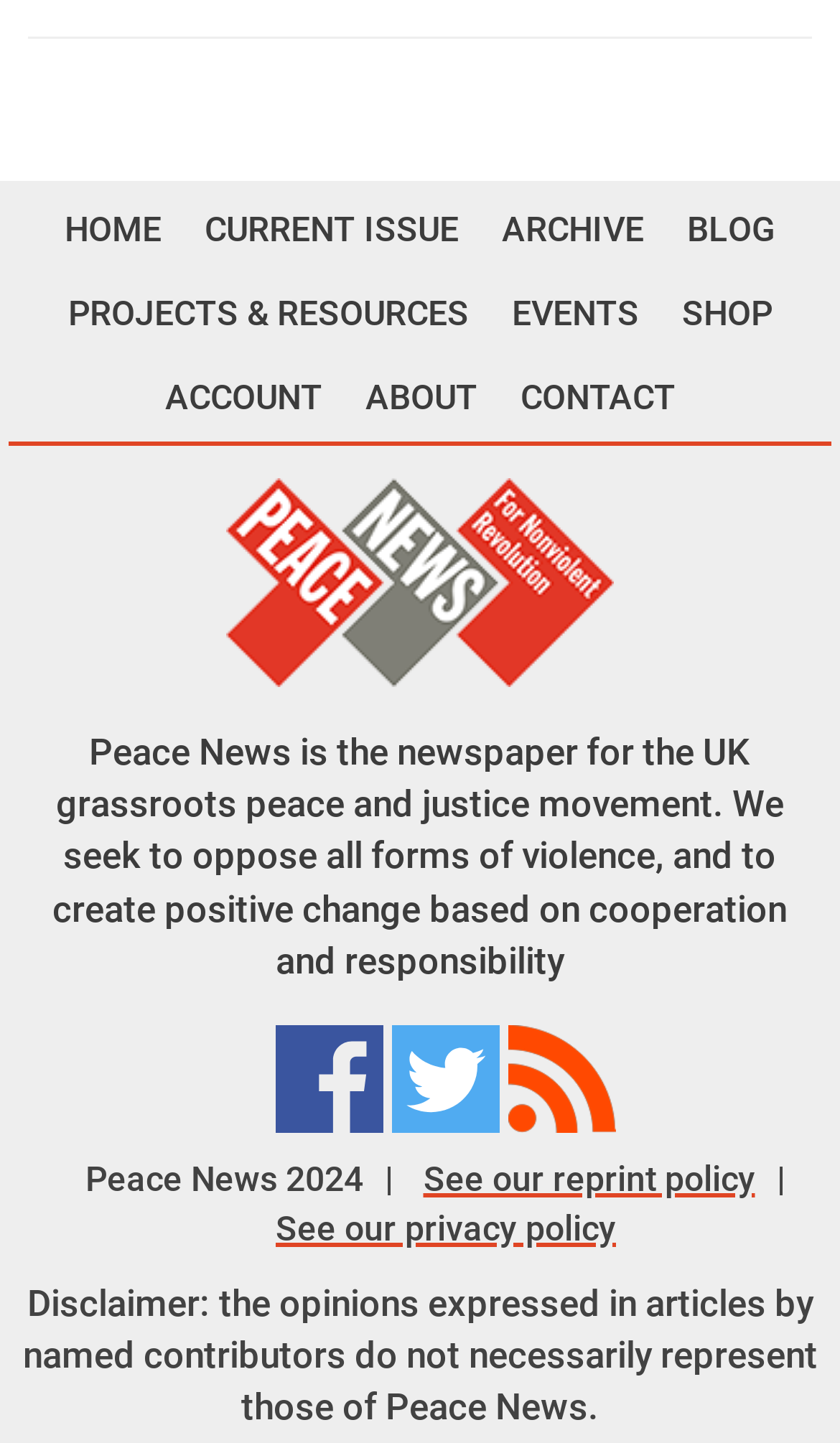Could you locate the bounding box coordinates for the section that should be clicked to accomplish this task: "check events".

[0.588, 0.19, 0.781, 0.248]